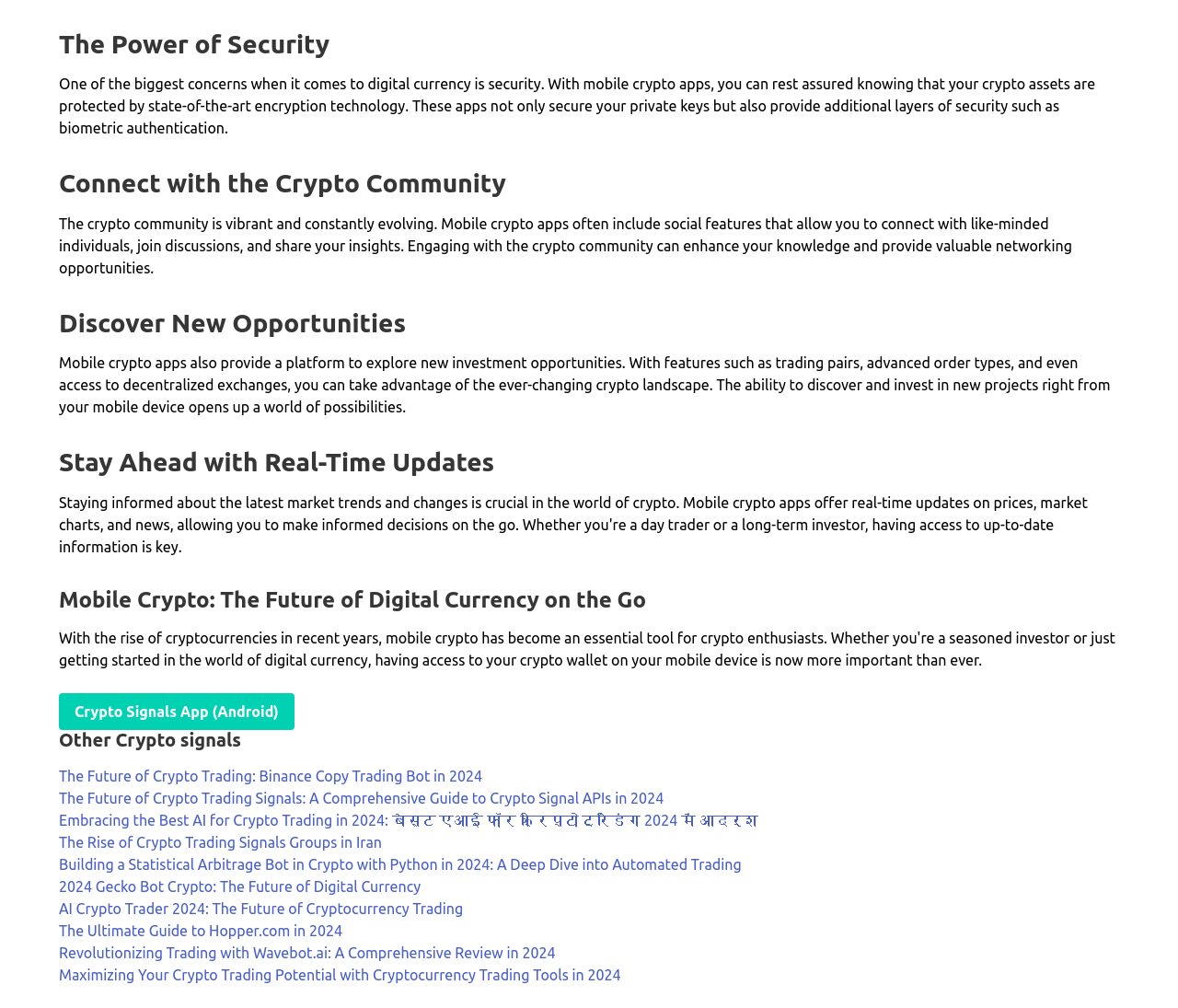With reference to the screenshot, provide a detailed response to the question below:
What is the purpose of the 'Crypto Signals App (Android)' link?

The link 'Crypto Signals App (Android)' is likely provided to allow users to access the app, possibly to download or learn more about it.